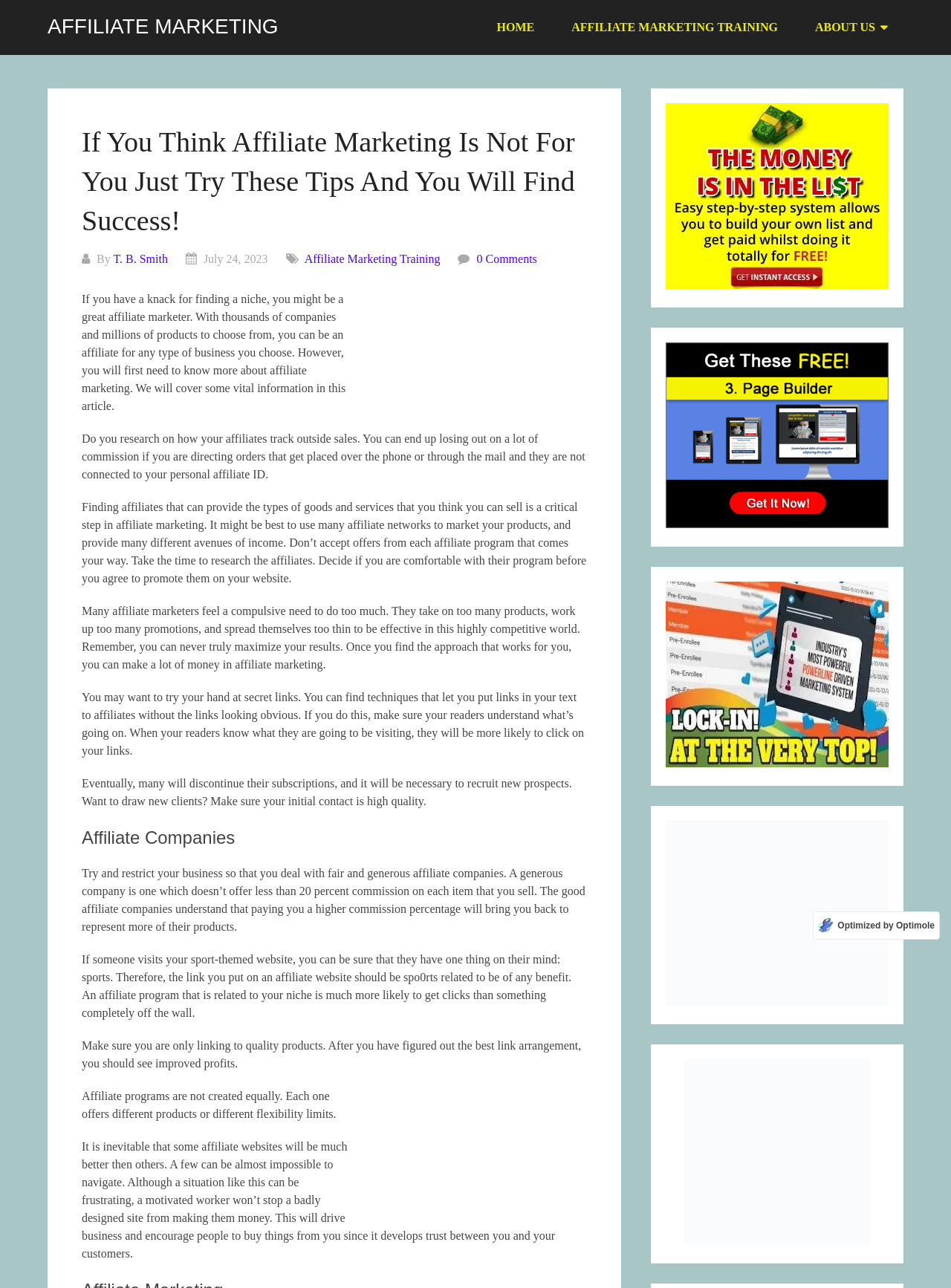Provide the bounding box coordinates of the HTML element this sentence describes: "alt="mysystem"".

[0.7, 0.216, 0.934, 0.226]